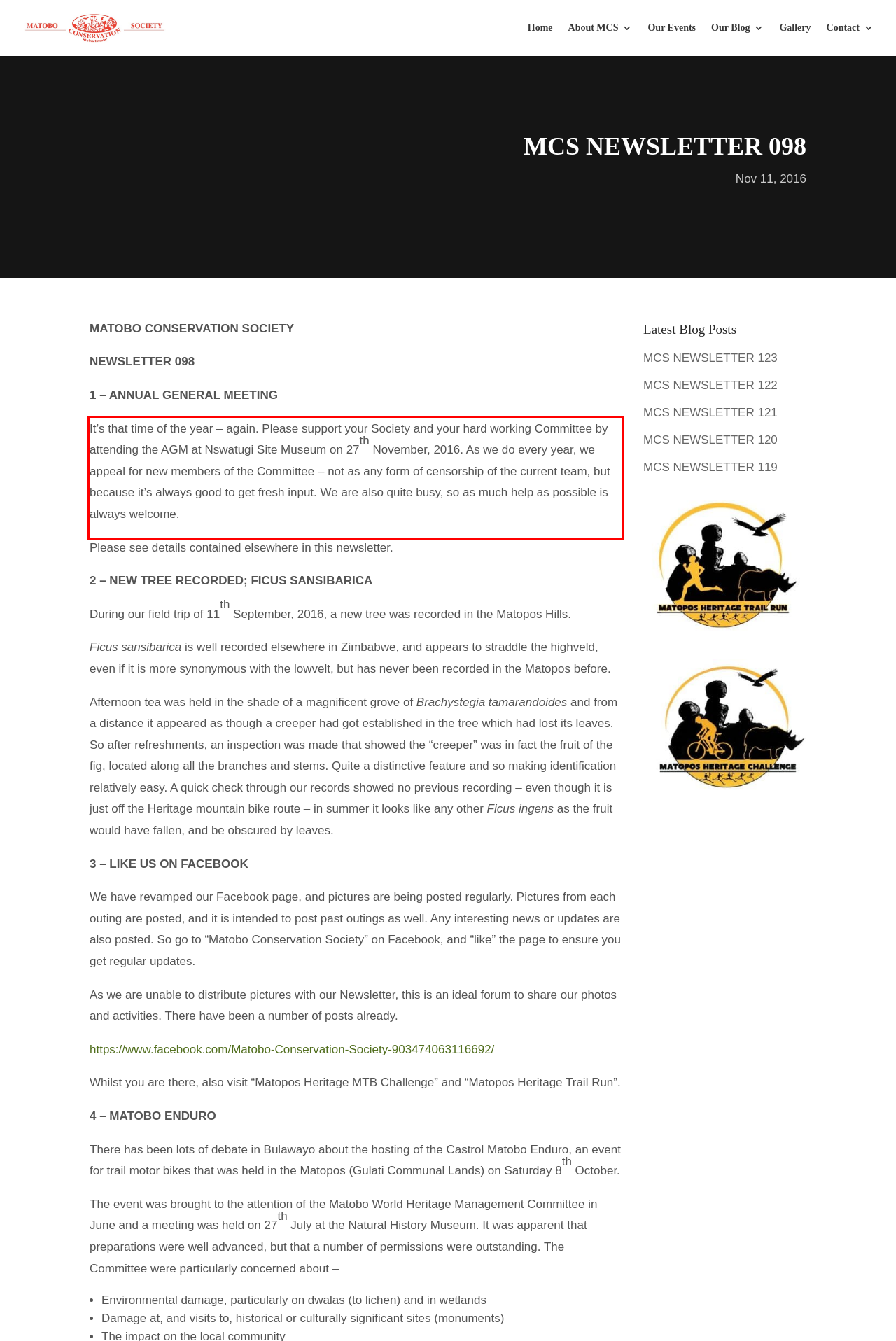Inspect the webpage screenshot that has a red bounding box and use OCR technology to read and display the text inside the red bounding box.

It’s that time of the year – again. Please support your Society and your hard working Committee by attending the AGM at Nswatugi Site Museum on 27th November, 2016. As we do every year, we appeal for new members of the Committee – not as any form of censorship of the current team, but because it’s always good to get fresh input. We are also quite busy, so as much help as possible is always welcome.